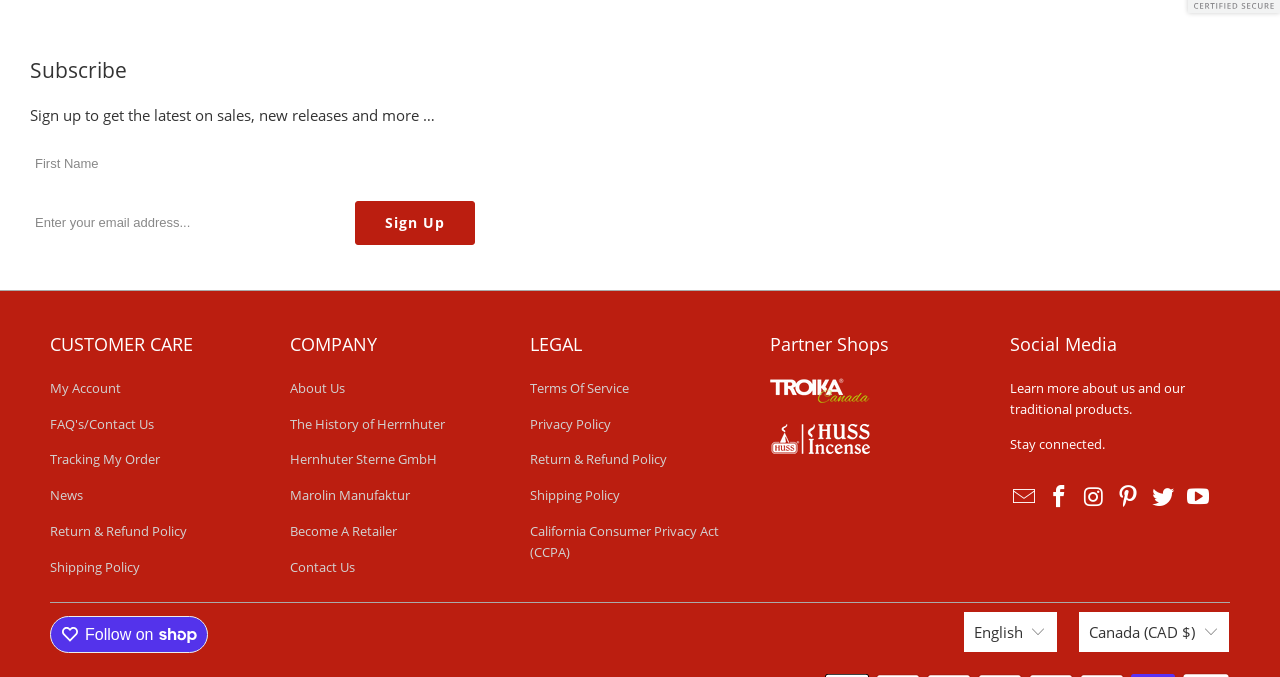Can you give a comprehensive explanation to the question given the content of the image?
What is the purpose of the 'Sign Up' button?

The 'Sign Up' button is located below the 'Subscribe' heading and is accompanied by textboxes for 'First Name' and 'Email Address'. This suggests that the button is used to subscribe to a newsletter or mailing list, allowing users to receive updates on sales, new releases, and more.